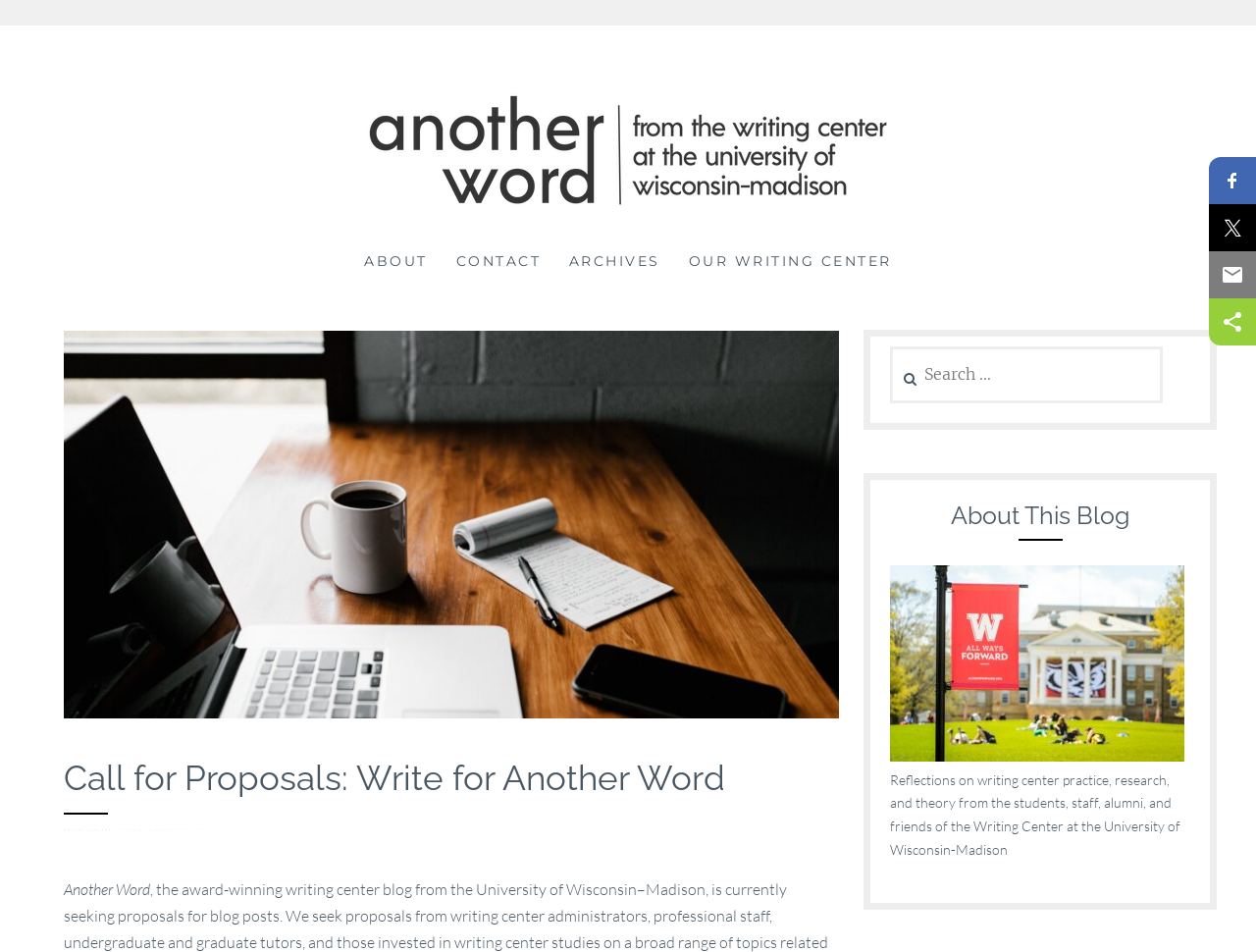Find the bounding box coordinates for the element described here: "Another Word".

[0.02, 0.234, 0.272, 0.295]